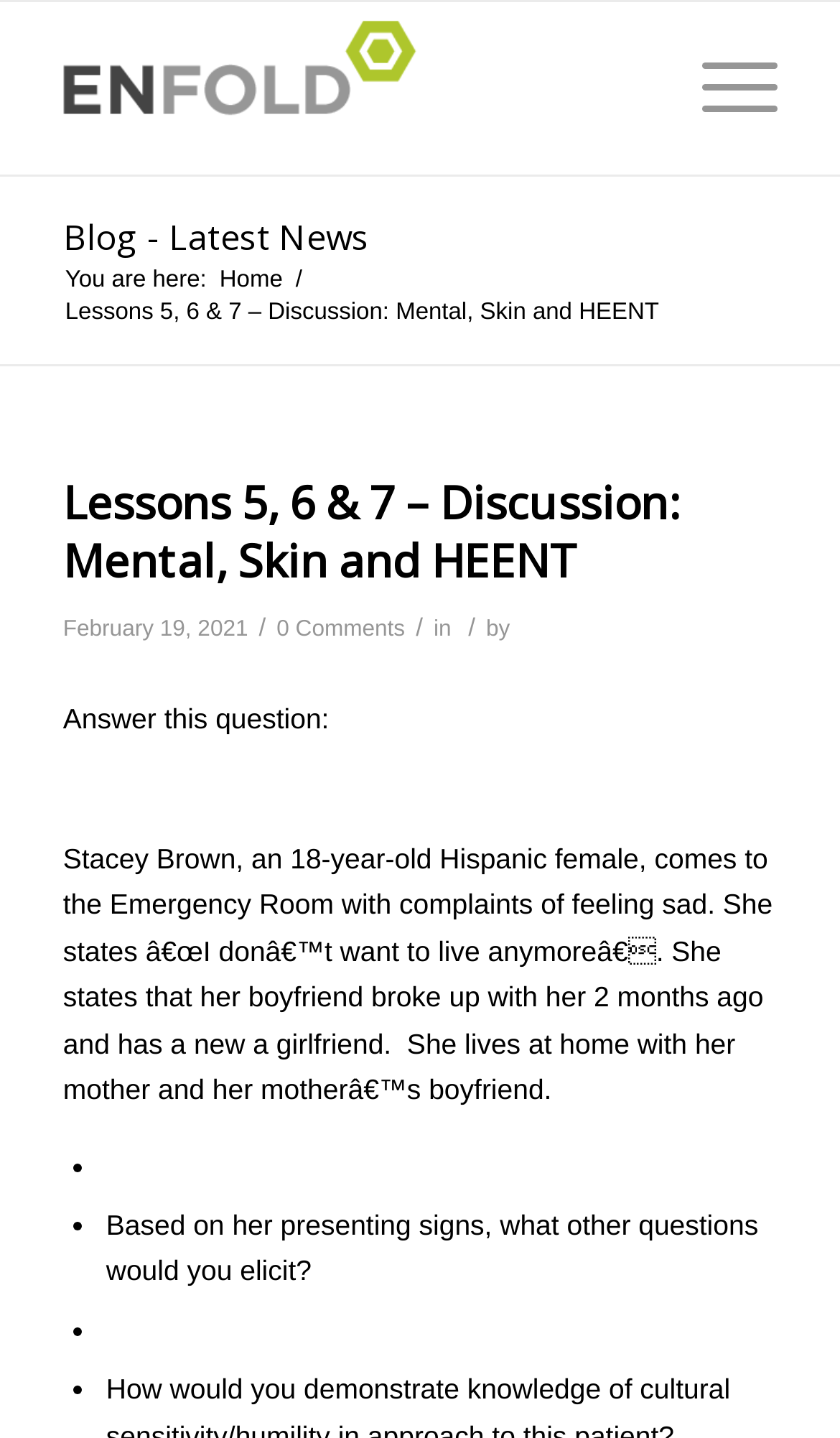Who does Stacey Brown live with?
Can you give a detailed and elaborate answer to the question?

According to the patient case description, Stacey Brown lives at home with her mother and her mother's boyfriend.